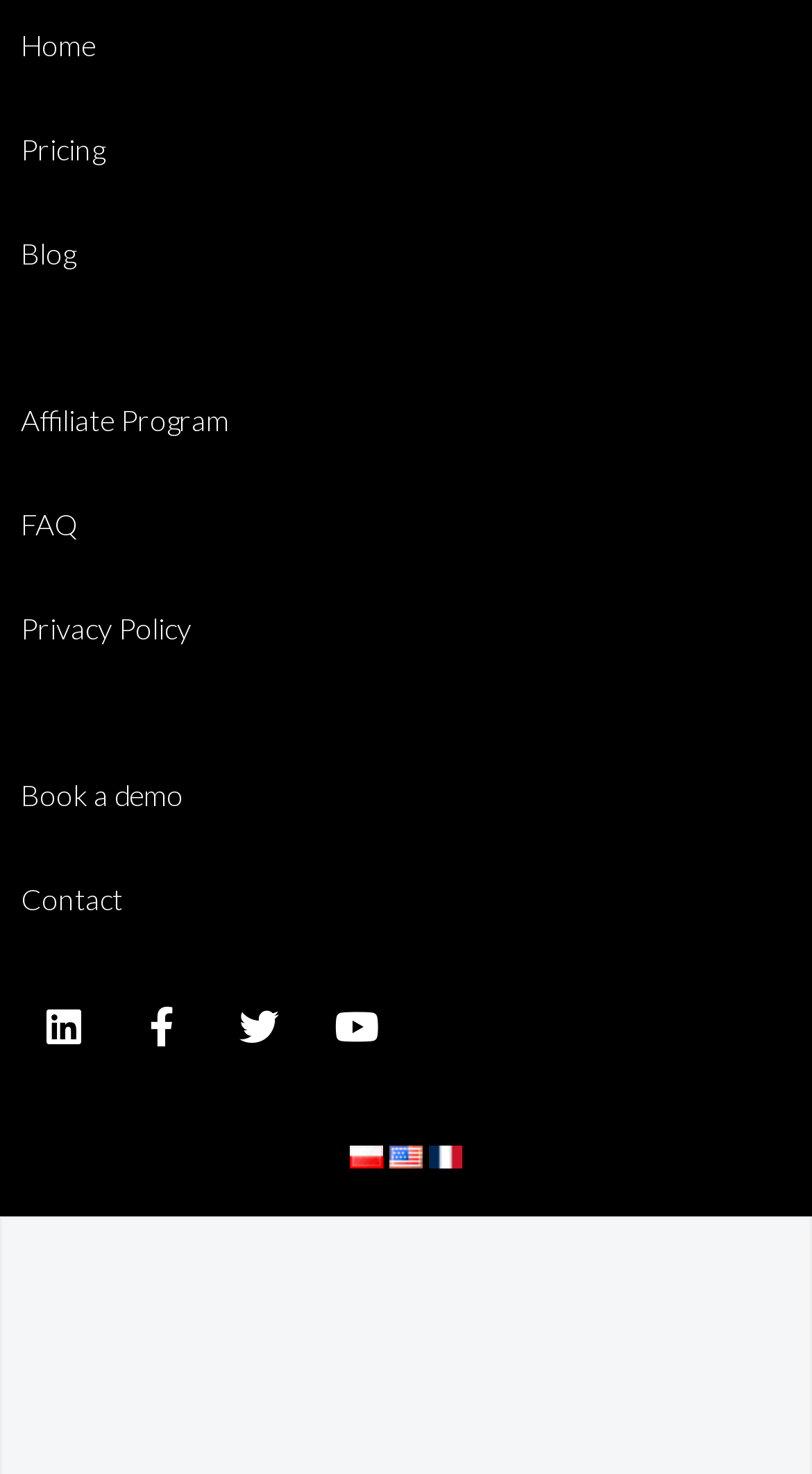Using the information from the screenshot, answer the following question thoroughly:
What is the image at the bottom of the webpage?

The image at the bottom of the webpage is 'Marcin Gaworski' because it has the largest y-coordinate value (0.855) among all the elements, indicating it is located at the bottom of the webpage, and it is an image with a caption 'Marcin Gaworski'.